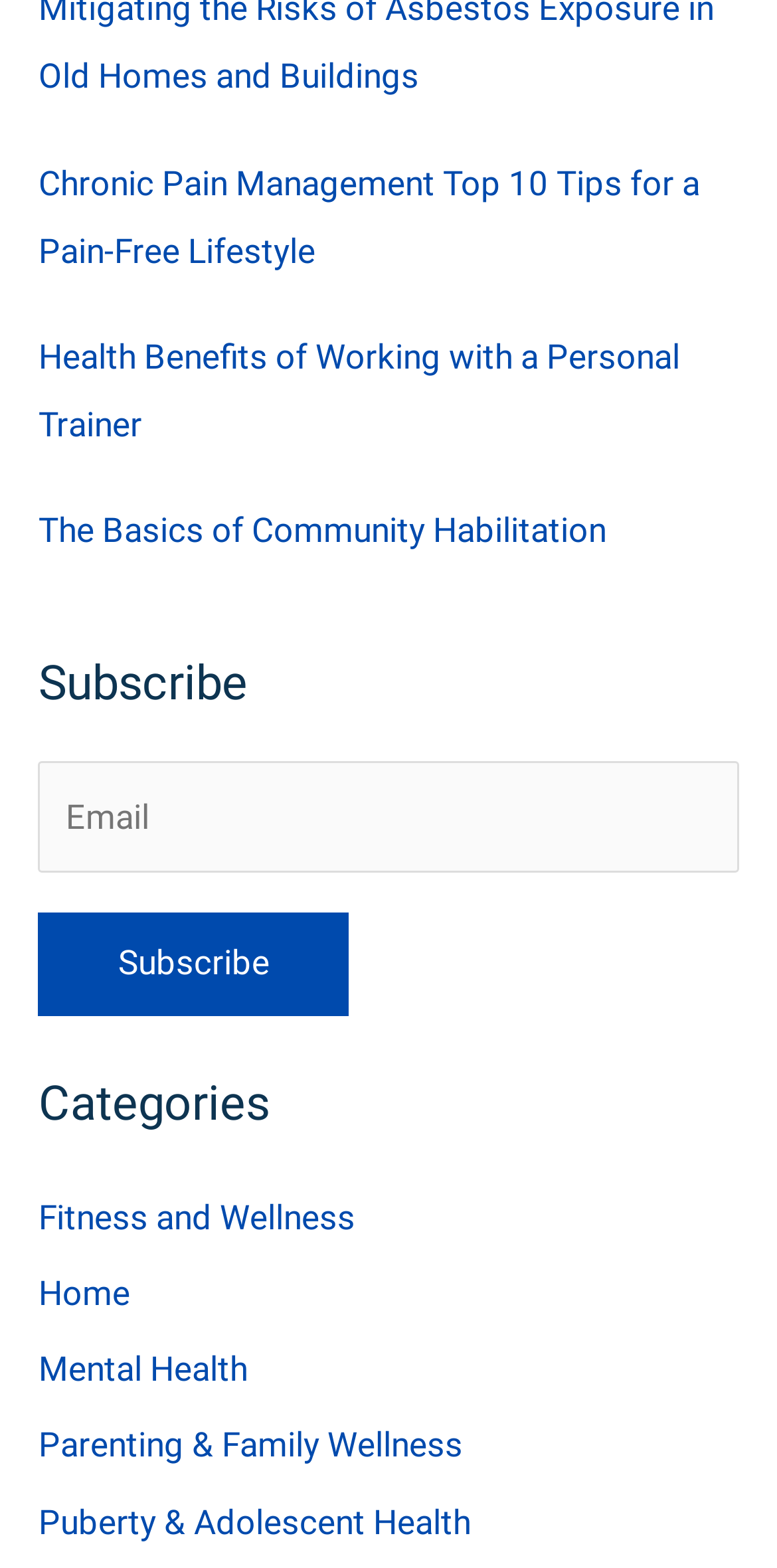Can you specify the bounding box coordinates of the area that needs to be clicked to fulfill the following instruction: "Learn about Home"?

[0.049, 0.812, 0.167, 0.837]